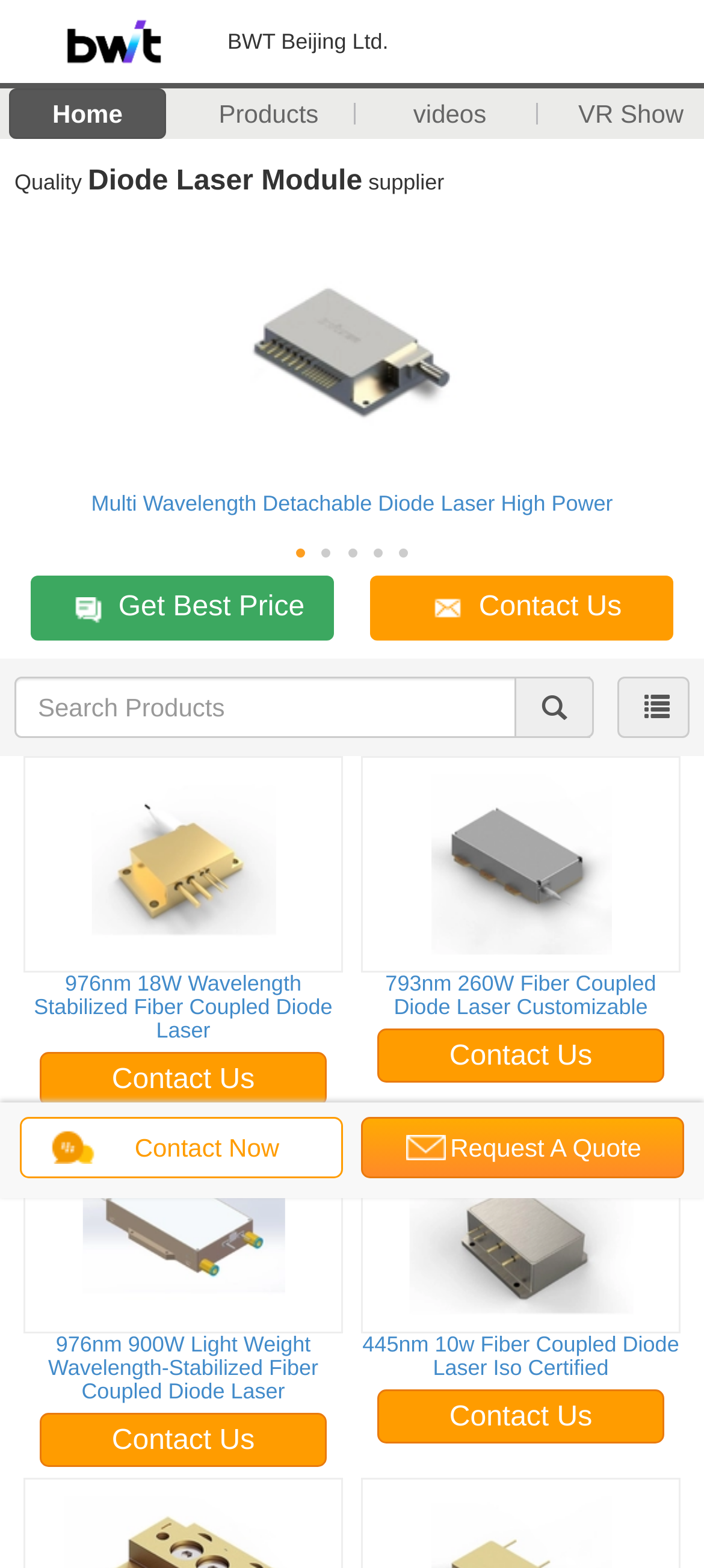How many navigation links are there?
Use the information from the screenshot to give a comprehensive response to the question.

I counted the number of links in the top navigation bar, which are 'Home', 'Products', 'Videos', 'nav ', and found that there are 5 navigation links.